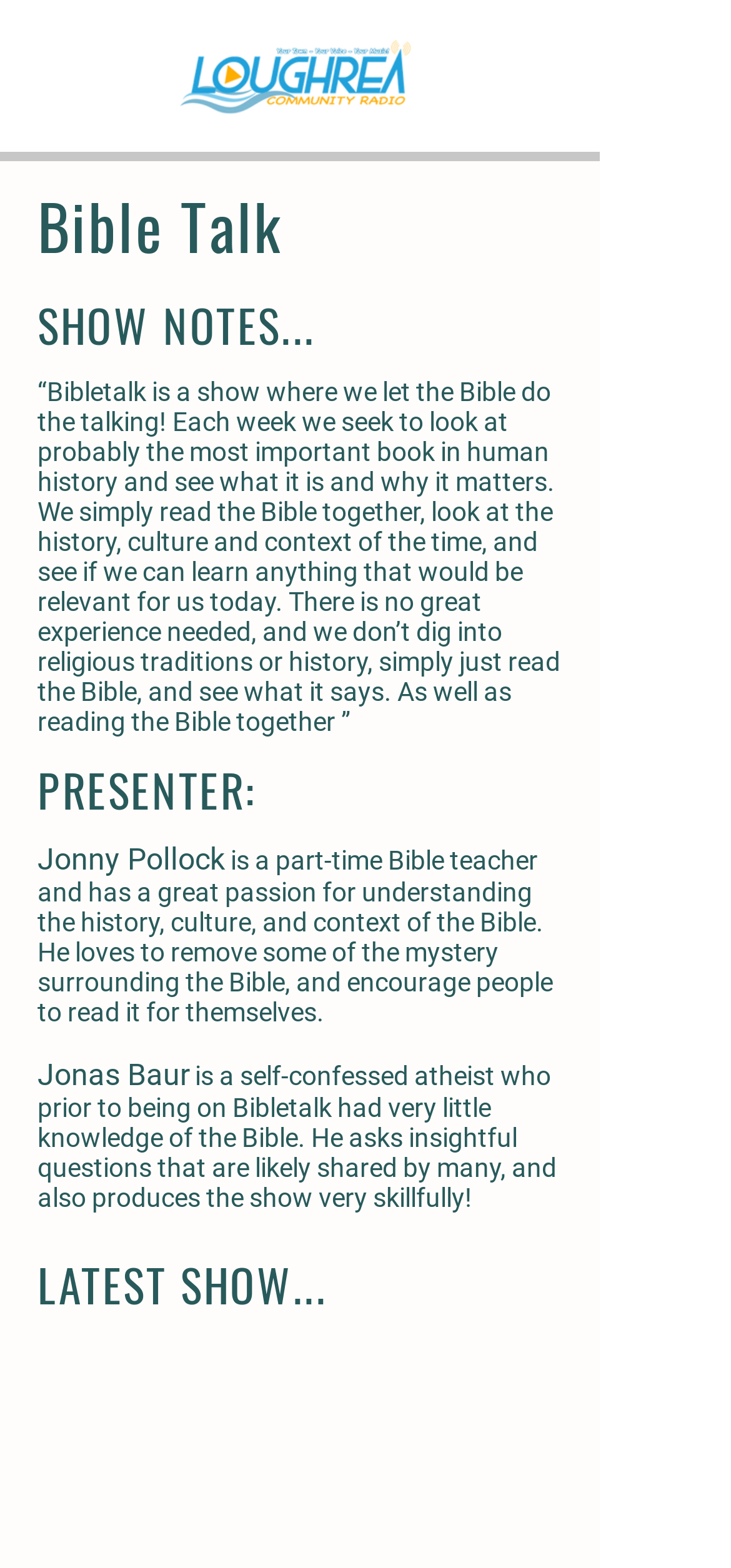What is the role of Jonas Baur?
Utilize the information in the image to give a detailed answer to the question.

According to the StaticText 'is a self-confessed atheist who prior to being on Bibletalk had very little knowledge of the Bible. He asks insightful questions that are likely shared by many, and also produces the show very skillfully!' with bounding box coordinates [0.051, 0.676, 0.762, 0.773], Jonas Baur is a self-confessed atheist who produces the show and asks insightful questions.